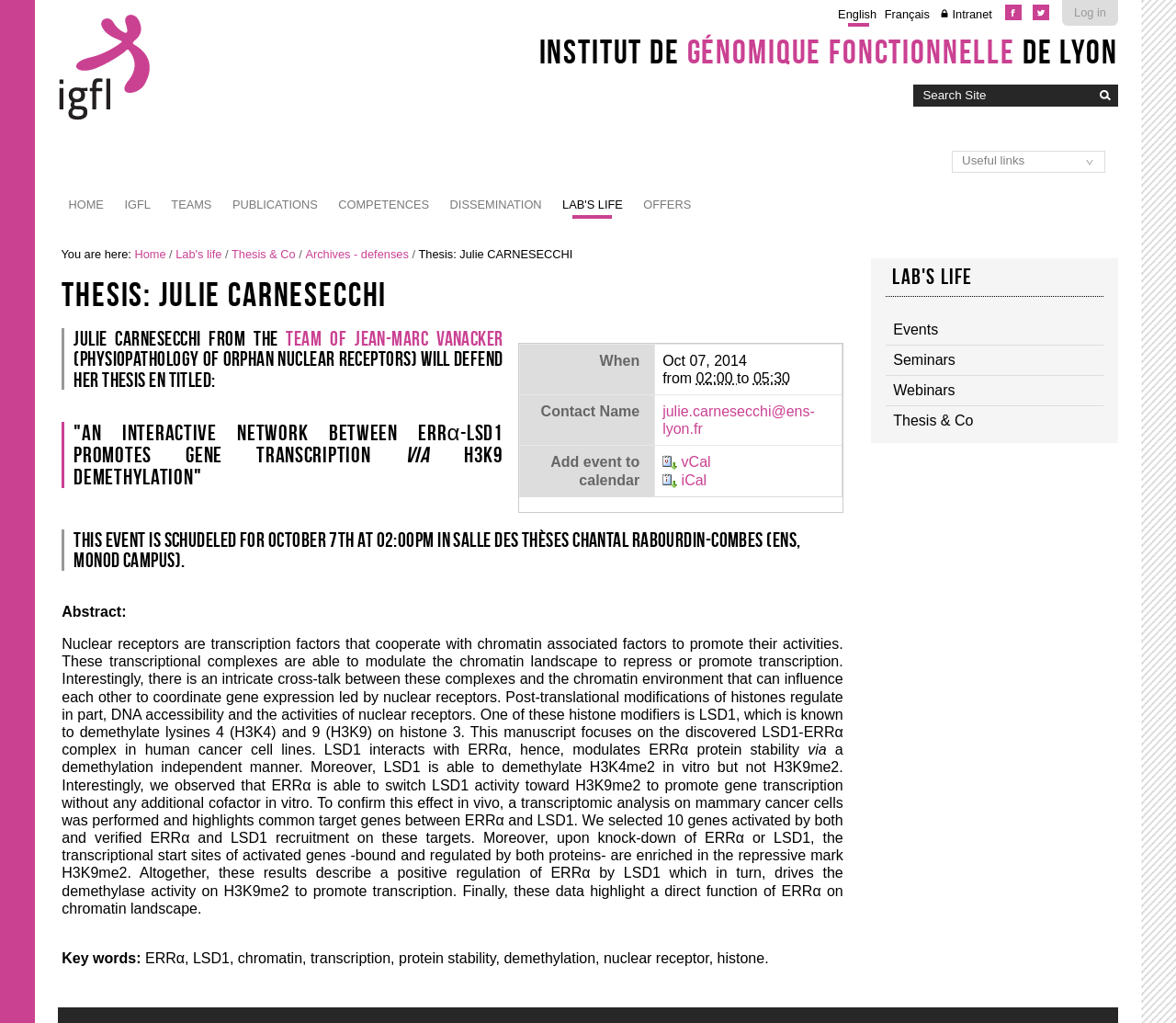Identify the bounding box of the UI component described as: "Thesis & Co".

[0.197, 0.242, 0.251, 0.255]